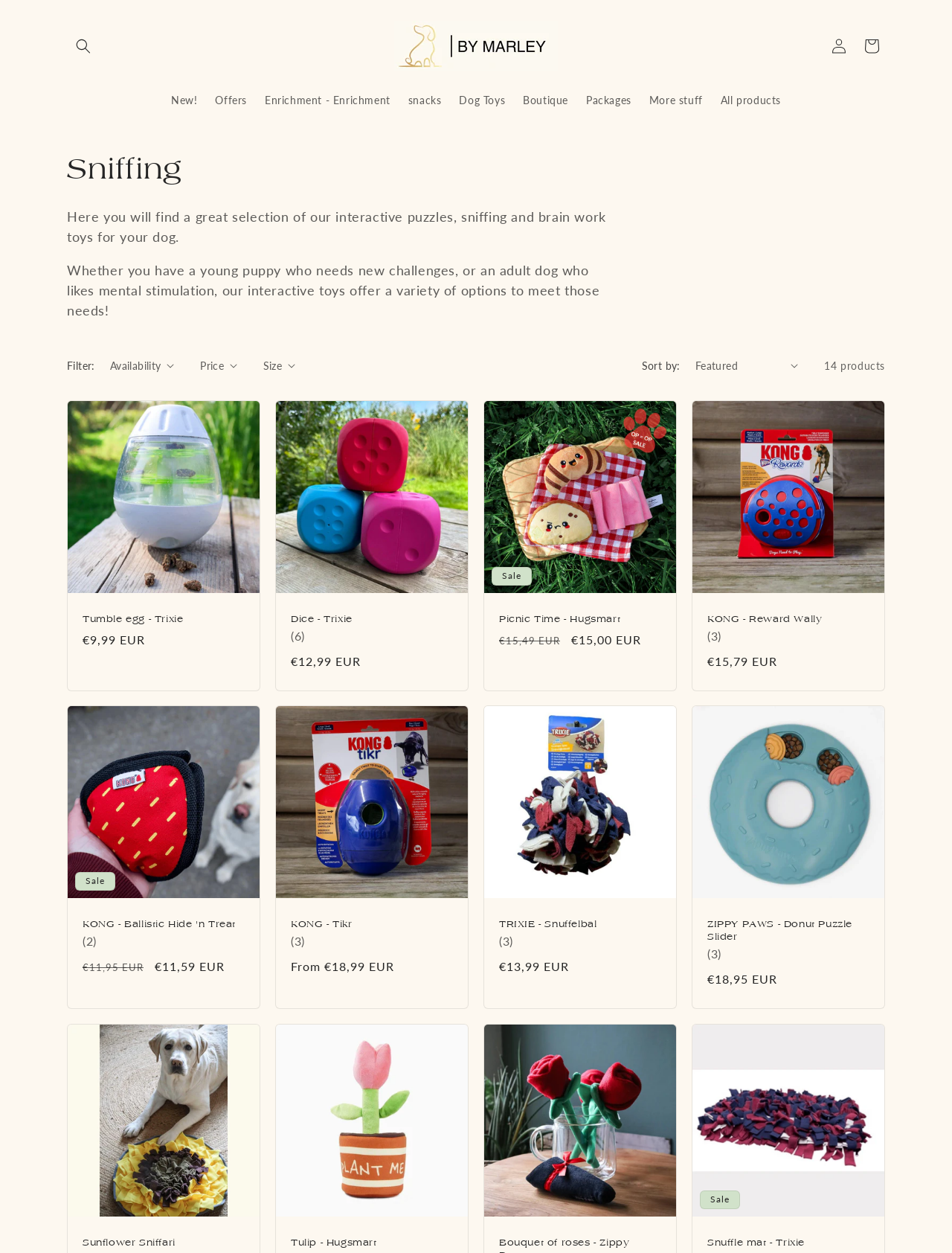Please find the bounding box coordinates of the section that needs to be clicked to achieve this instruction: "View 'Tumble egg - Trixie' product details".

[0.087, 0.489, 0.257, 0.499]